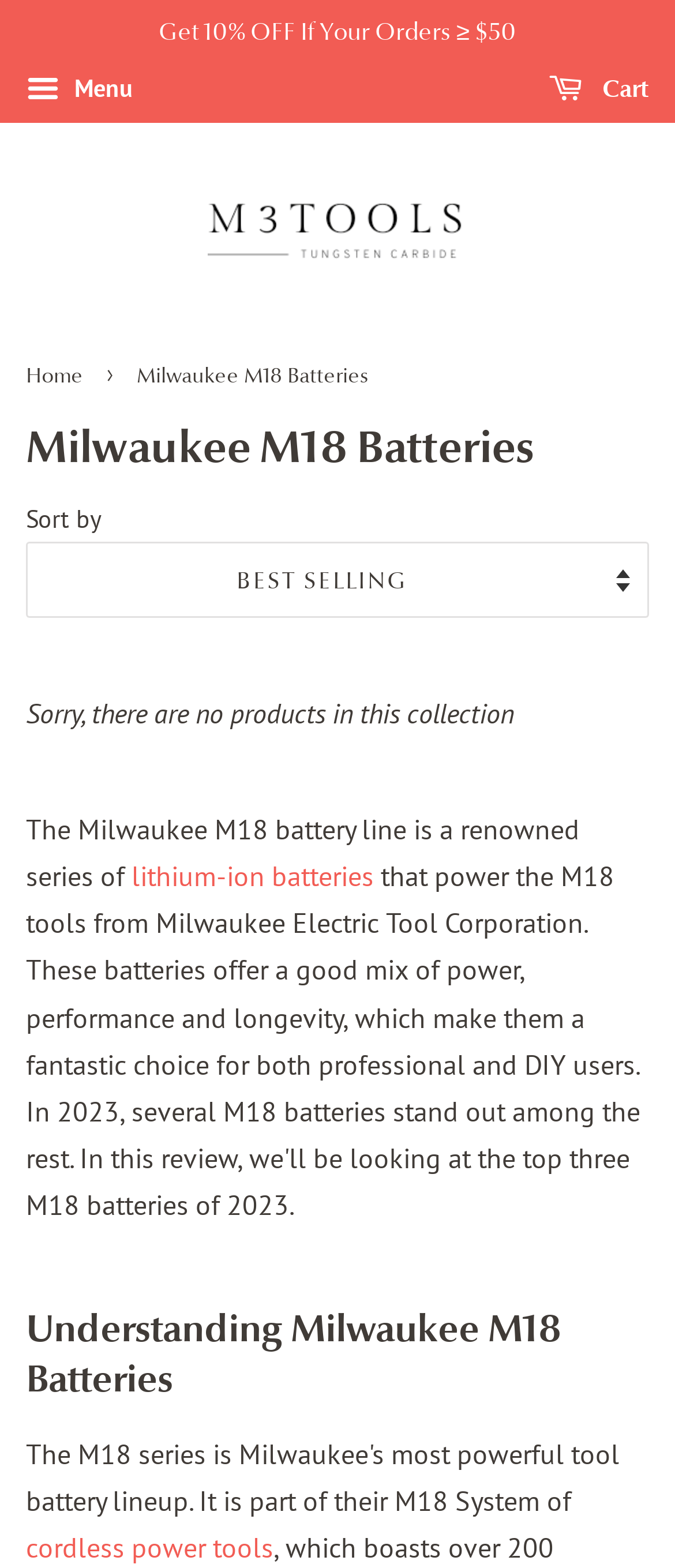What type of batteries are discussed on this webpage?
Answer the question with a single word or phrase, referring to the image.

Lithium-ion batteries